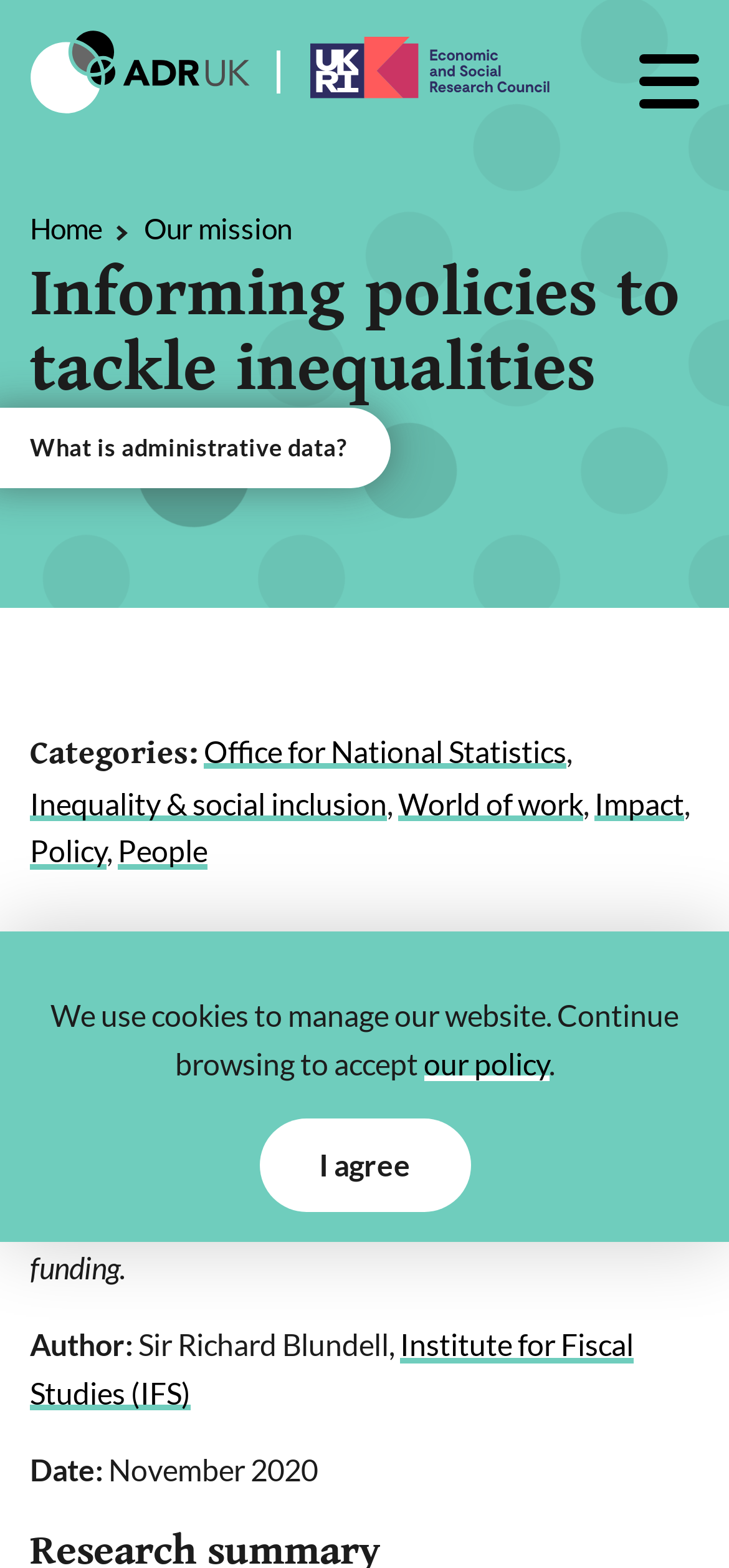Please identify the bounding box coordinates of where to click in order to follow the instruction: "Go to ADR UK homepage".

[0.041, 0.131, 0.141, 0.163]